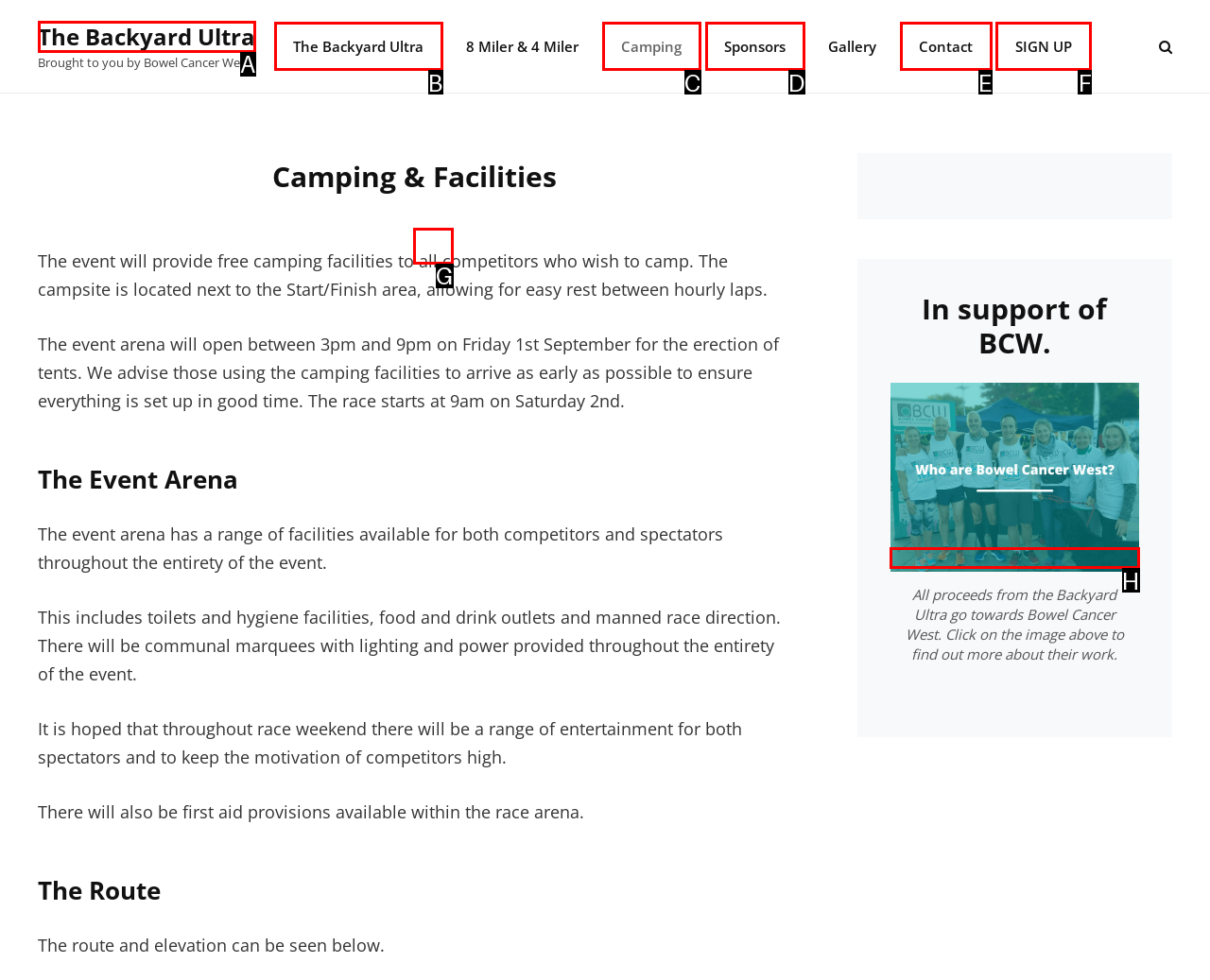To achieve the task: Click the 'SIGN UP' link, which HTML element do you need to click?
Respond with the letter of the correct option from the given choices.

F